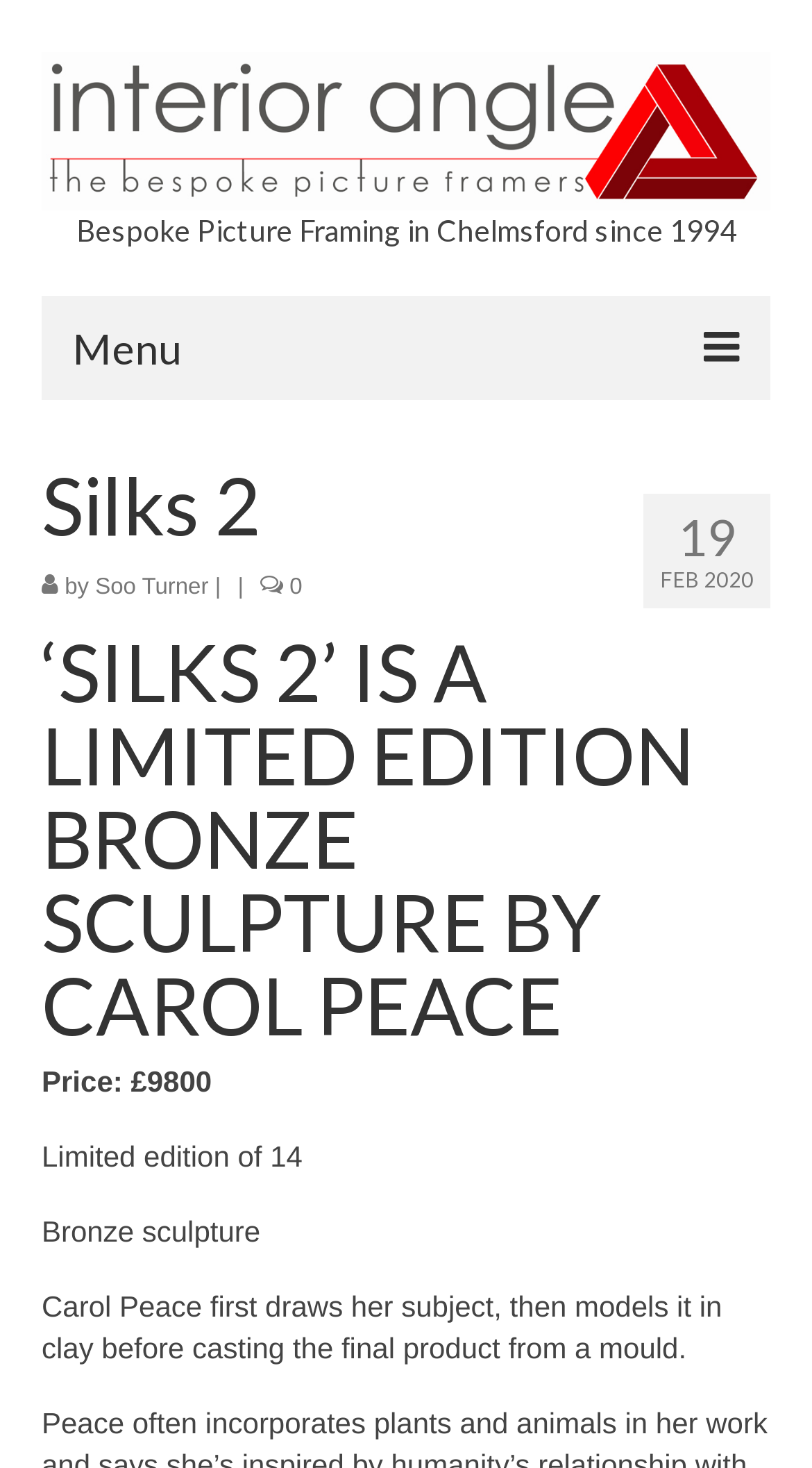Using the provided element description, identify the bounding box coordinates as (top-left x, top-left y, bottom-right x, bottom-right y). Ensure all values are between 0 and 1. Description: Art & Framing in situ

[0.077, 0.577, 0.923, 0.636]